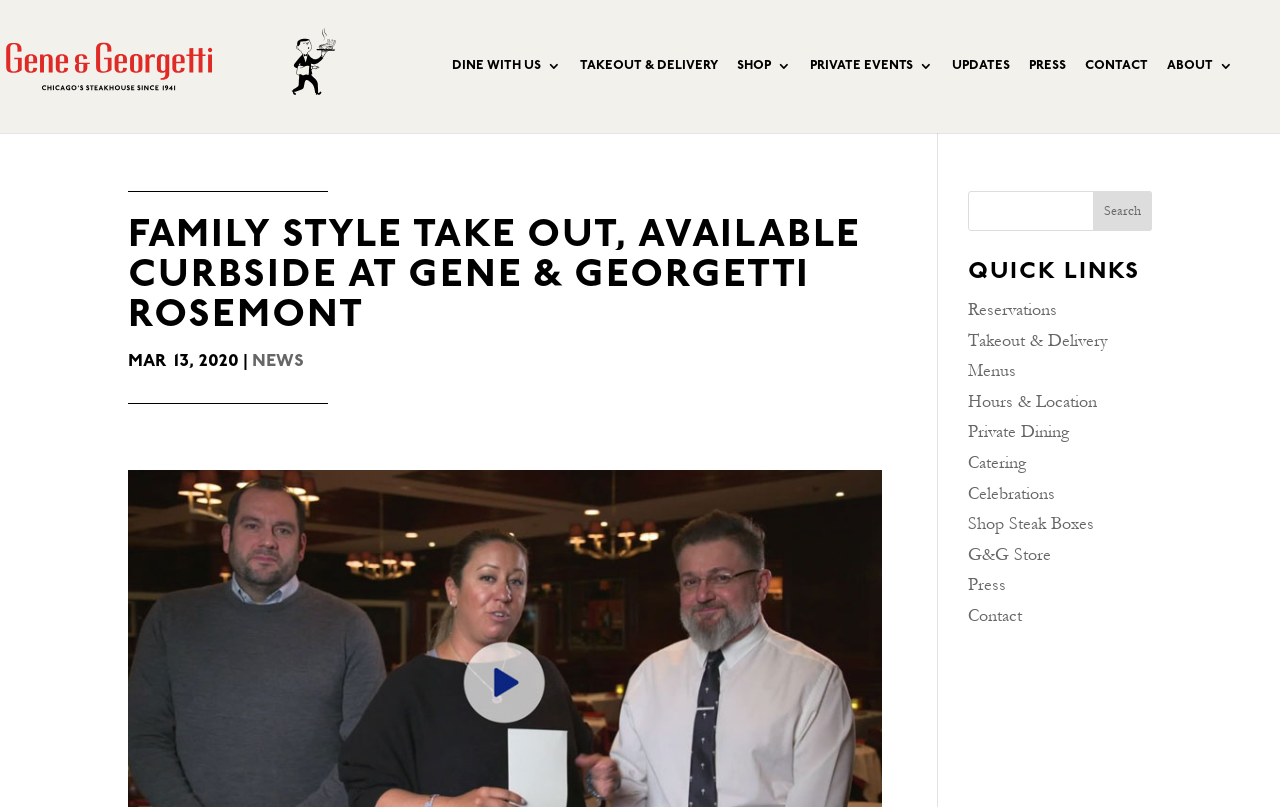How many quick links are available?
Can you provide a detailed and comprehensive answer to the question?

I found a heading element with the text 'QUICK LINKS', and below it, there are 12 link elements, which are 'Reservations', 'Takeout & Delivery', 'Menus', 'Hours & Location', 'Private Dining', 'Catering', 'Celebrations', 'Shop Steak Boxes', 'G&G Store', 'Press', and 'Contact'. There are 12 quick links available.